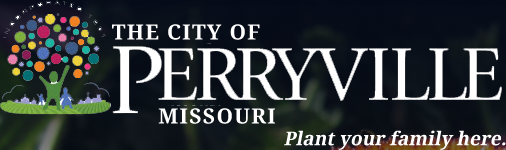Please answer the following question using a single word or phrase: 
What is the focus of the city's living environment?

Family-friendly